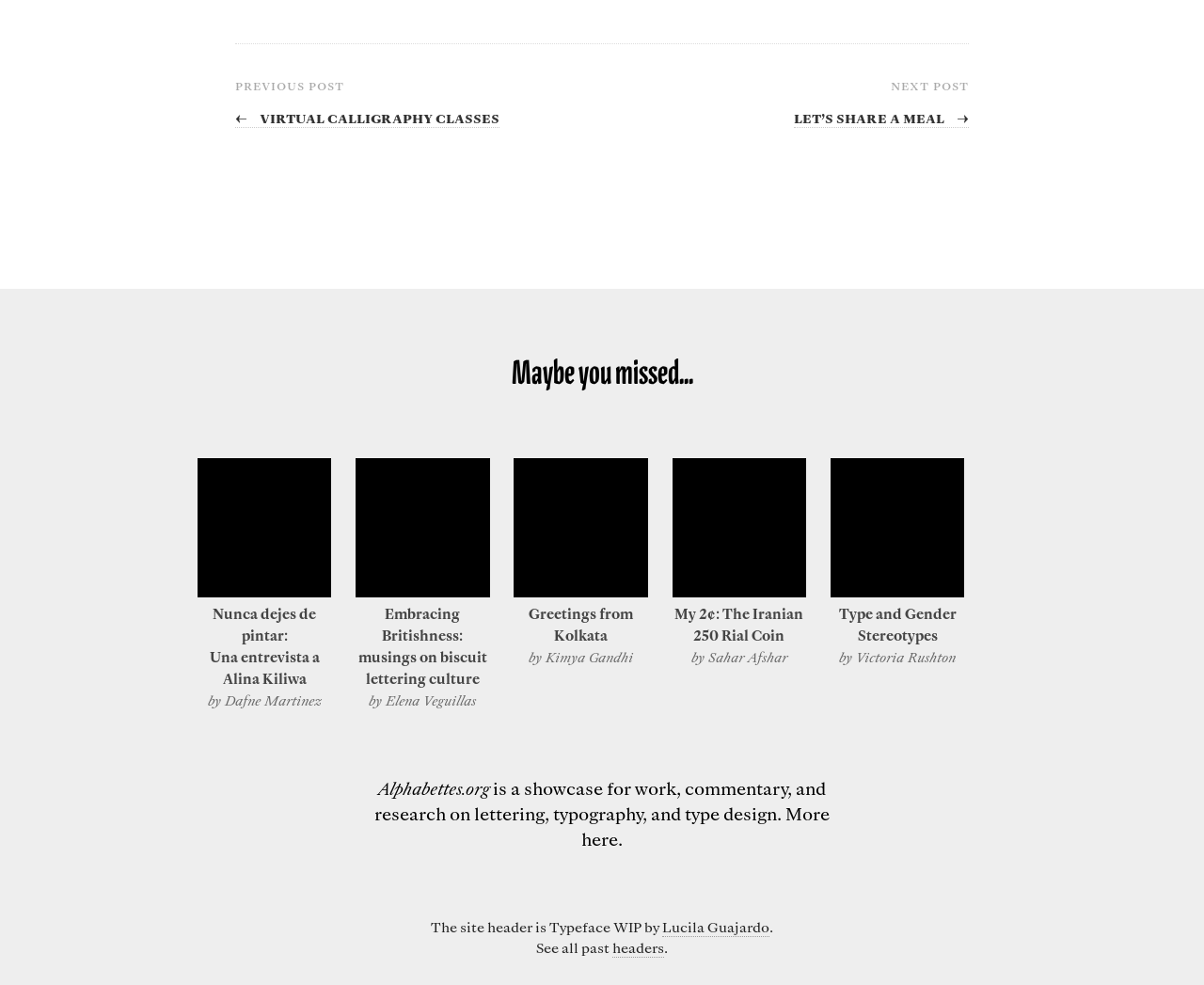Could you locate the bounding box coordinates for the section that should be clicked to accomplish this task: "Read the article 'Nunca dejes de pintar: Una entrevista a Alina Kiliwa'".

[0.174, 0.613, 0.265, 0.698]